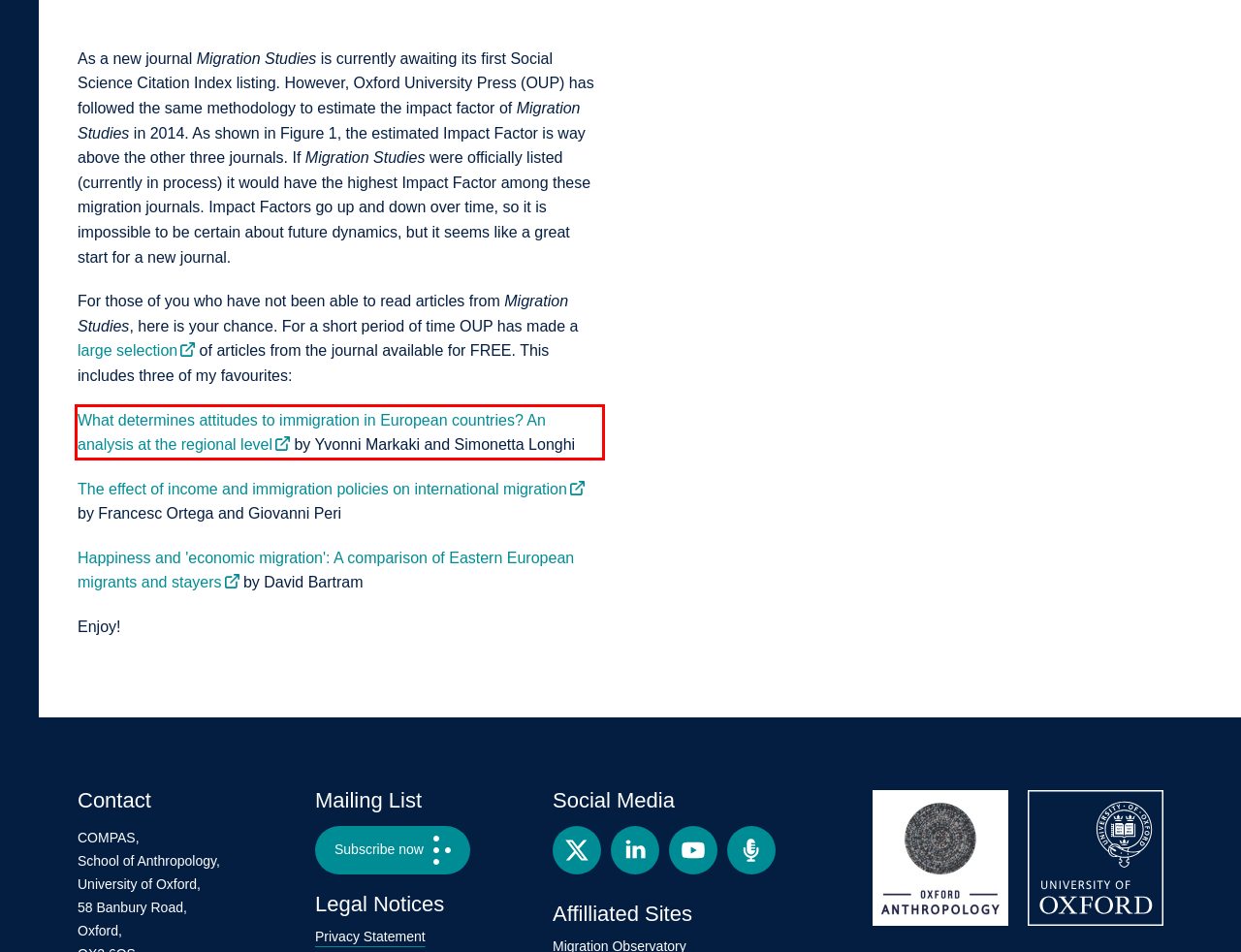Using the provided screenshot, read and generate the text content within the red-bordered area.

What determines attitudes to immigration in European countries? An analysis at the regional level by Yvonni Markaki and Simonetta Longhi